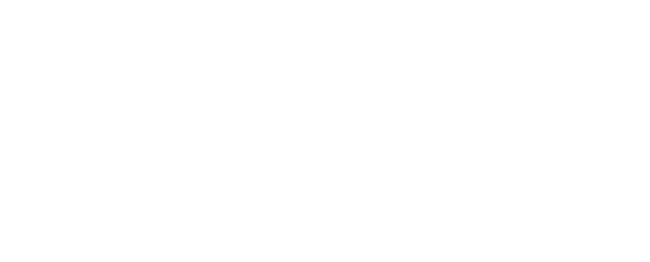What is the purpose of the foldable handlebar?
Please answer the question with as much detail as possible using the screenshot.

The caption highlights the foldable handlebar as a design element that emphasizes convenience and adaptability, suggesting that it is intended to make the product more practical and easy to use for parents.